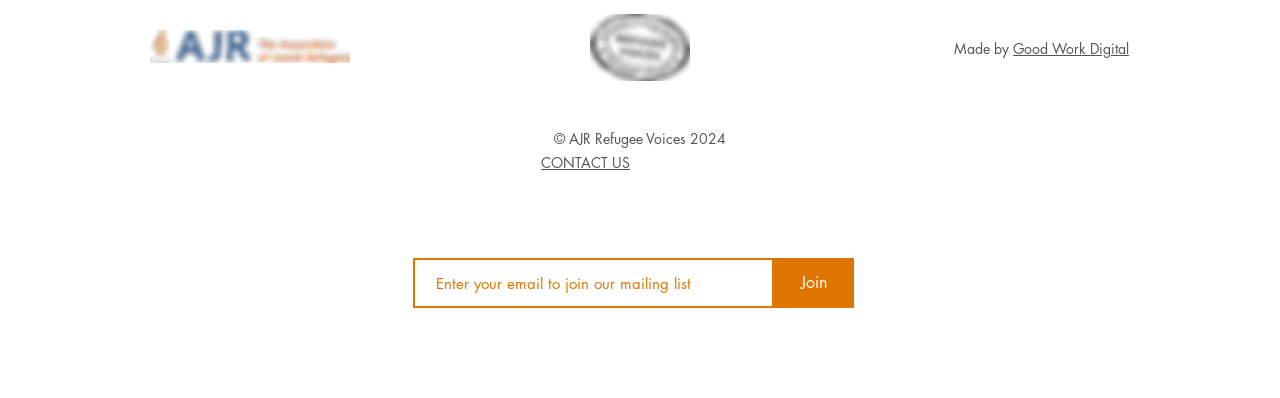What is the button text next to the textbox?
Based on the image, give a concise answer in the form of a single word or short phrase.

Join